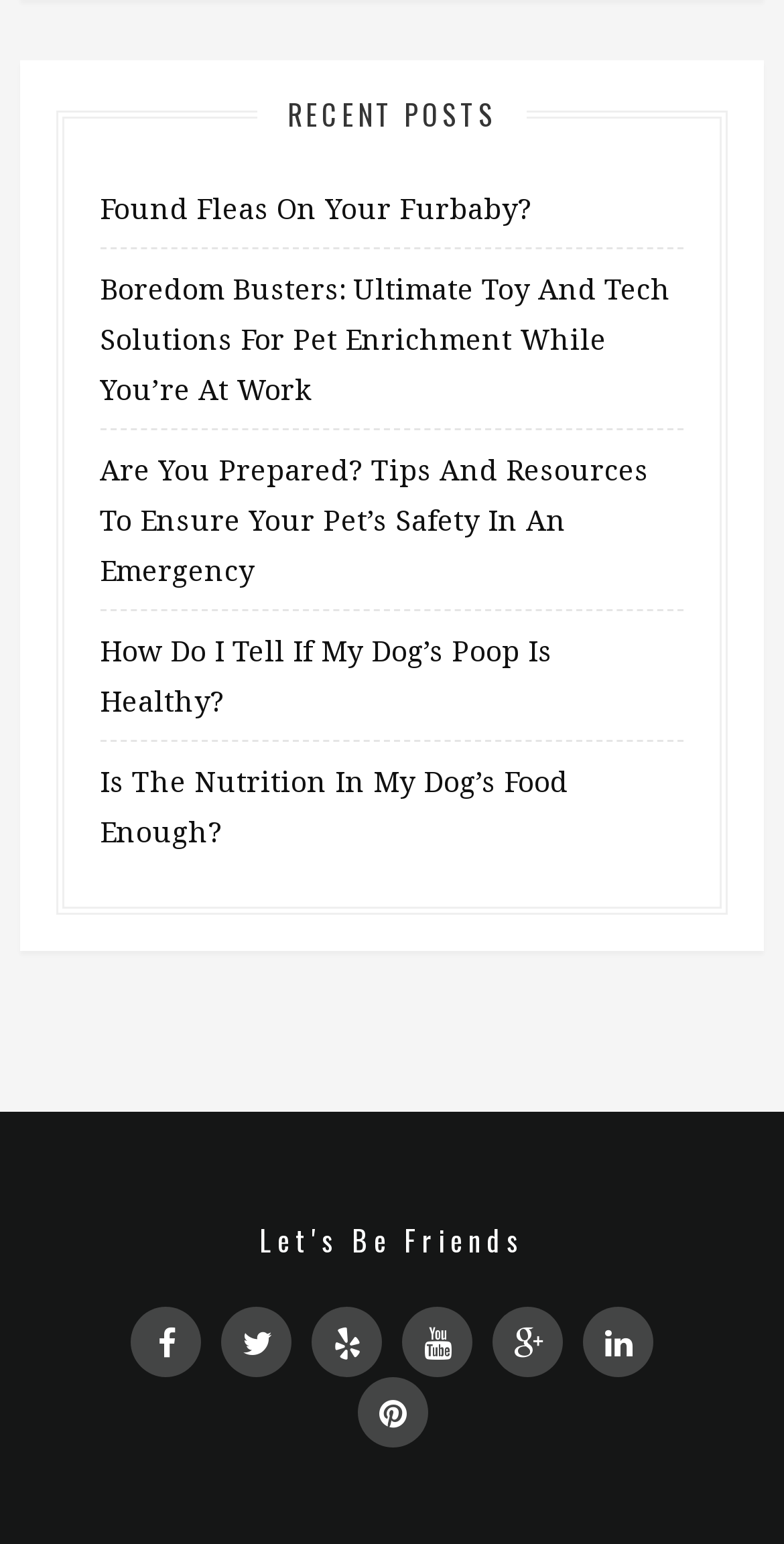What is the topic of the first post?
Please answer the question as detailed as possible.

The first link on the webpage has the text 'Found Fleas On Your Furbaby?' which suggests that the topic of the first post is about fleas on pets.